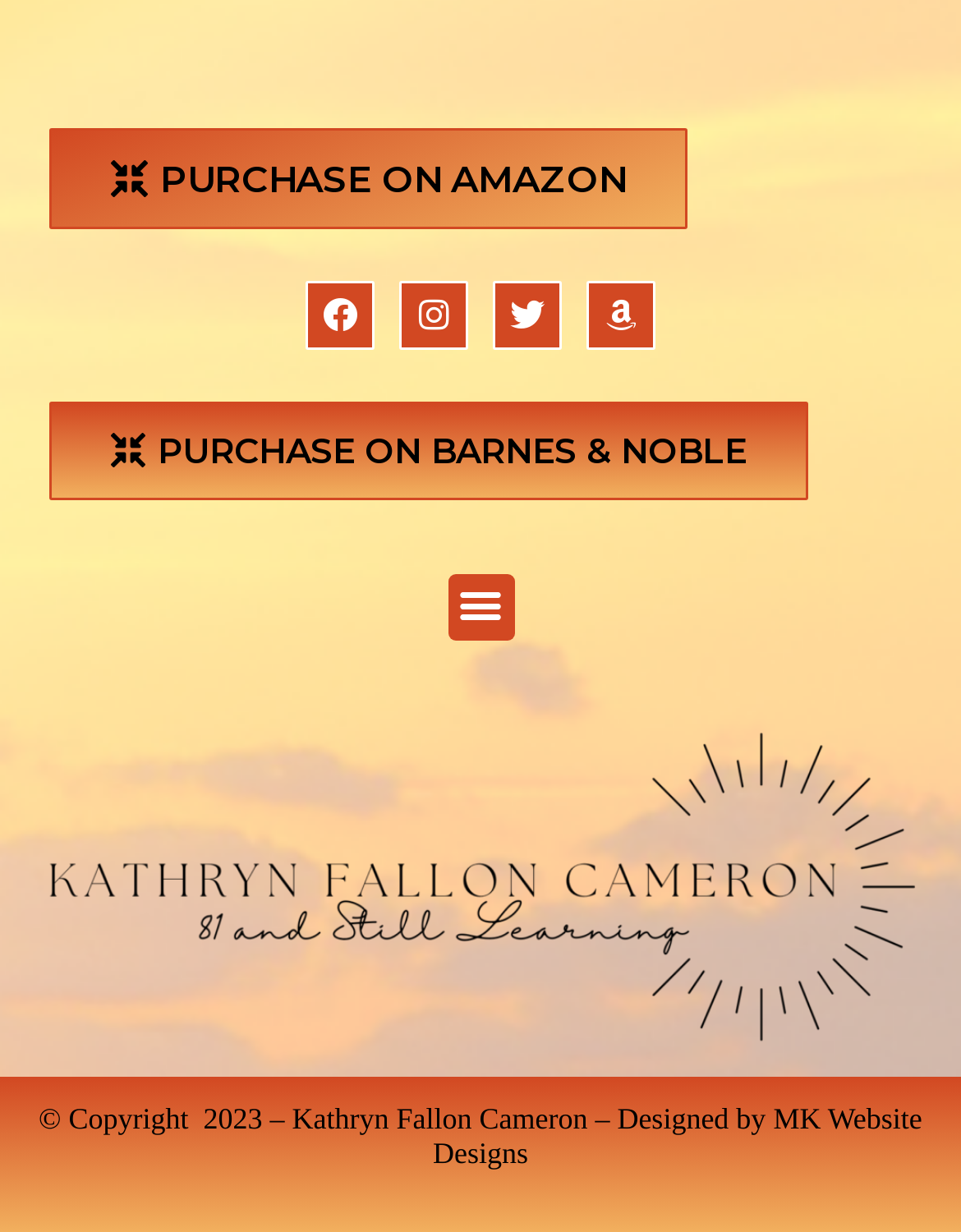What is the designer of the website?
Refer to the screenshot and answer in one word or phrase.

MK Website Designs